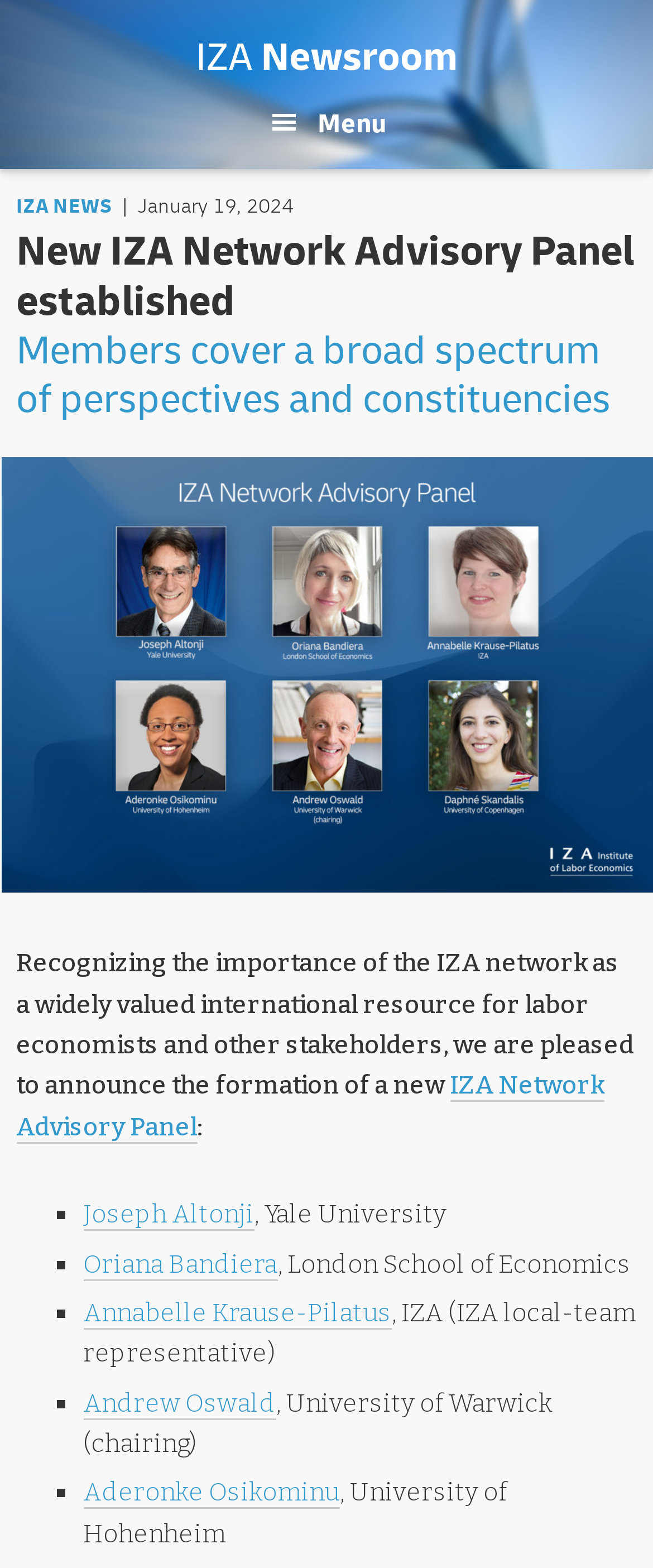Please answer the following question using a single word or phrase: 
What is the purpose of the IZA Network Advisory Panel?

To provide perspectives and constituencies